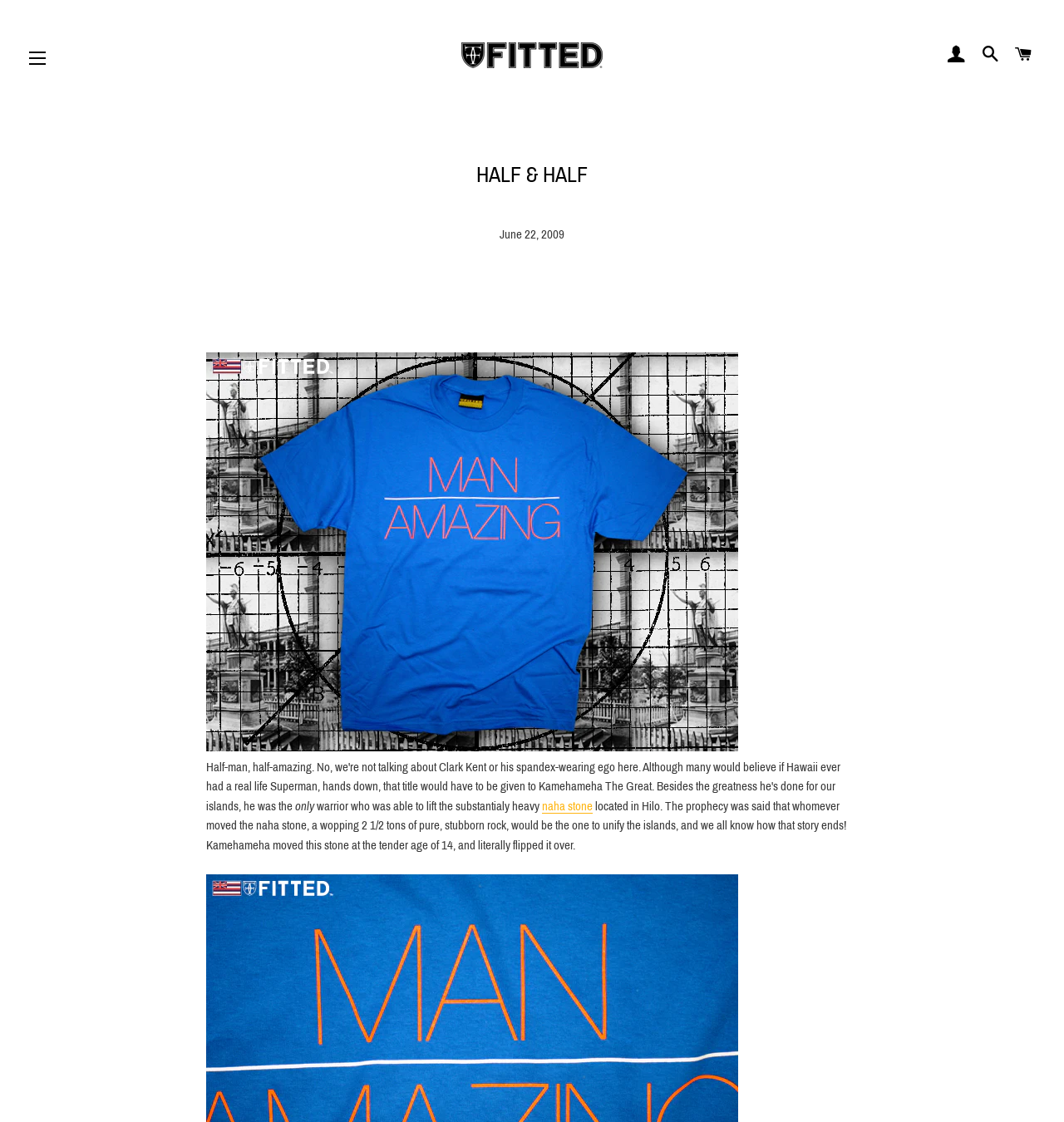Extract the bounding box coordinates for the UI element described as: "Site navigation".

[0.016, 0.033, 0.055, 0.07]